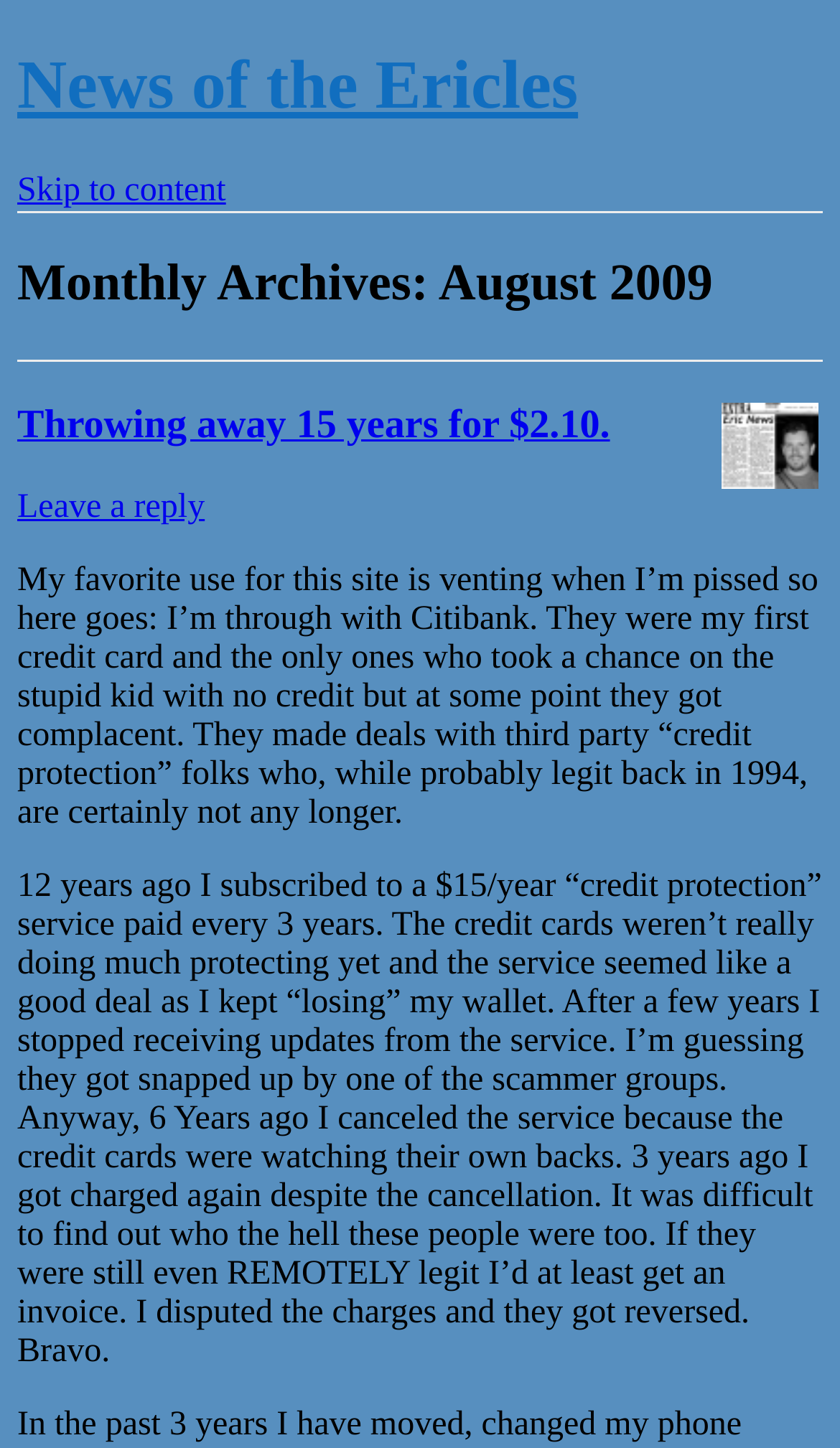How many years ago did the author subscribe to a credit protection service?
Respond to the question with a well-detailed and thorough answer.

I read the article content and found the sentence '12 years ago I subscribed to a $15/year “credit protection” service...', which indicates that the author subscribed to the service 12 years ago.